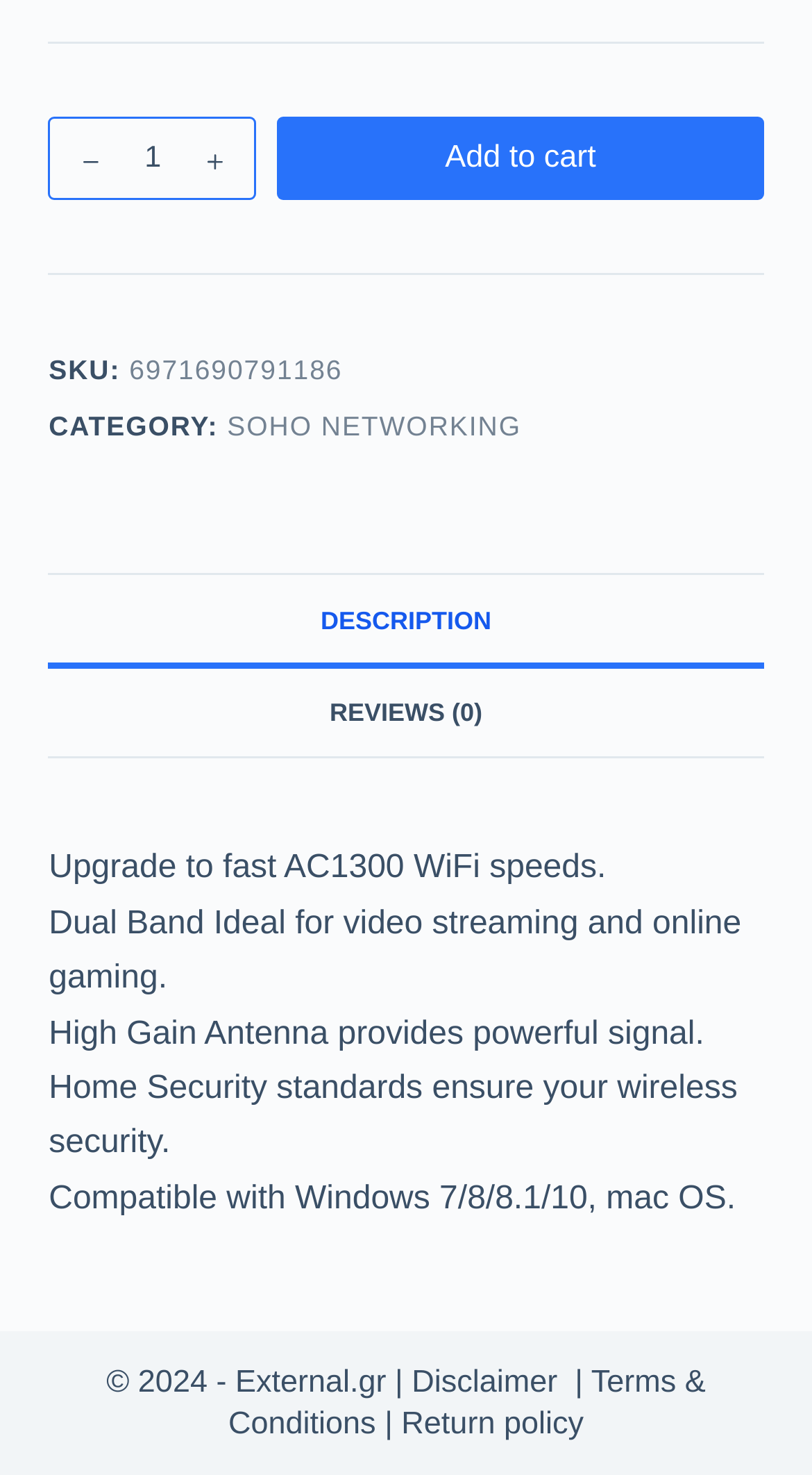Can you specify the bounding box coordinates for the region that should be clicked to fulfill this instruction: "Change product quantity".

[0.06, 0.079, 0.316, 0.136]